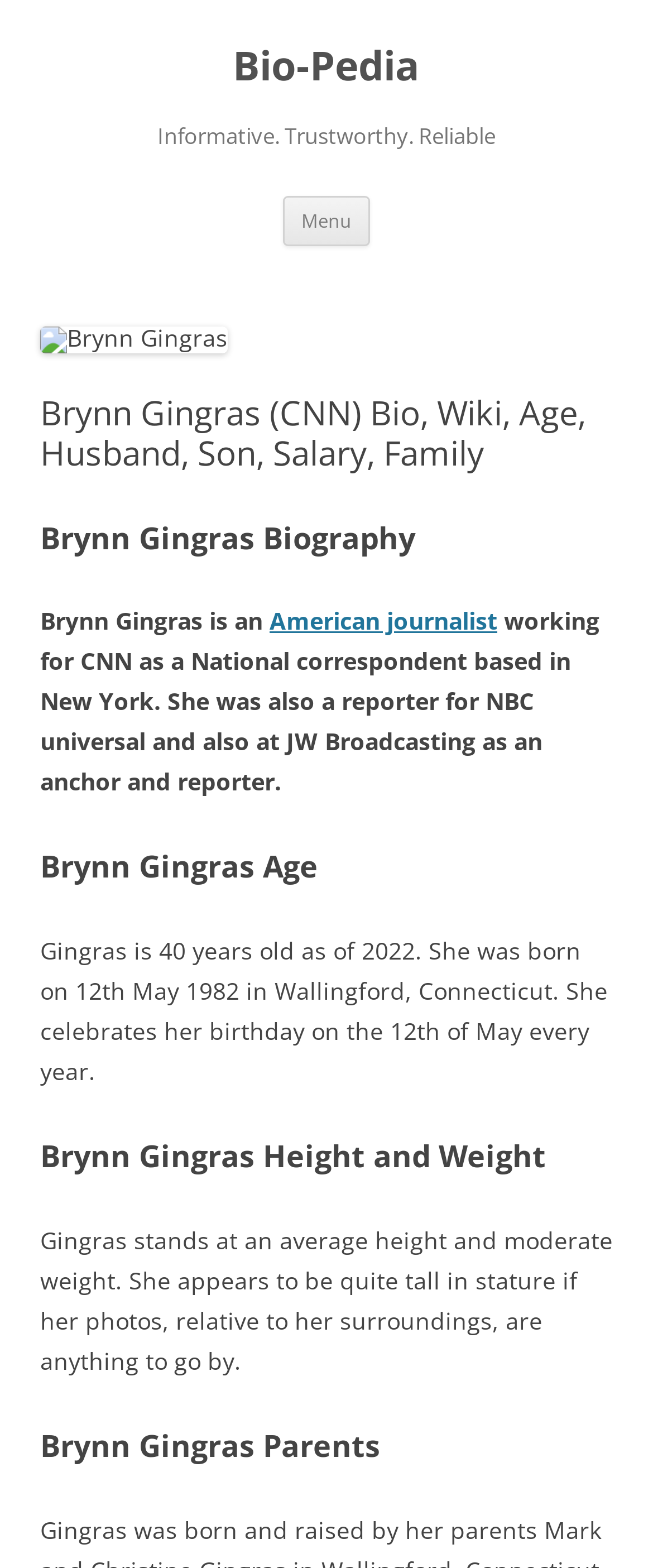Based on the element description: "American journalist", identify the UI element and provide its bounding box coordinates. Use four float numbers between 0 and 1, [left, top, right, bottom].

[0.413, 0.386, 0.762, 0.406]